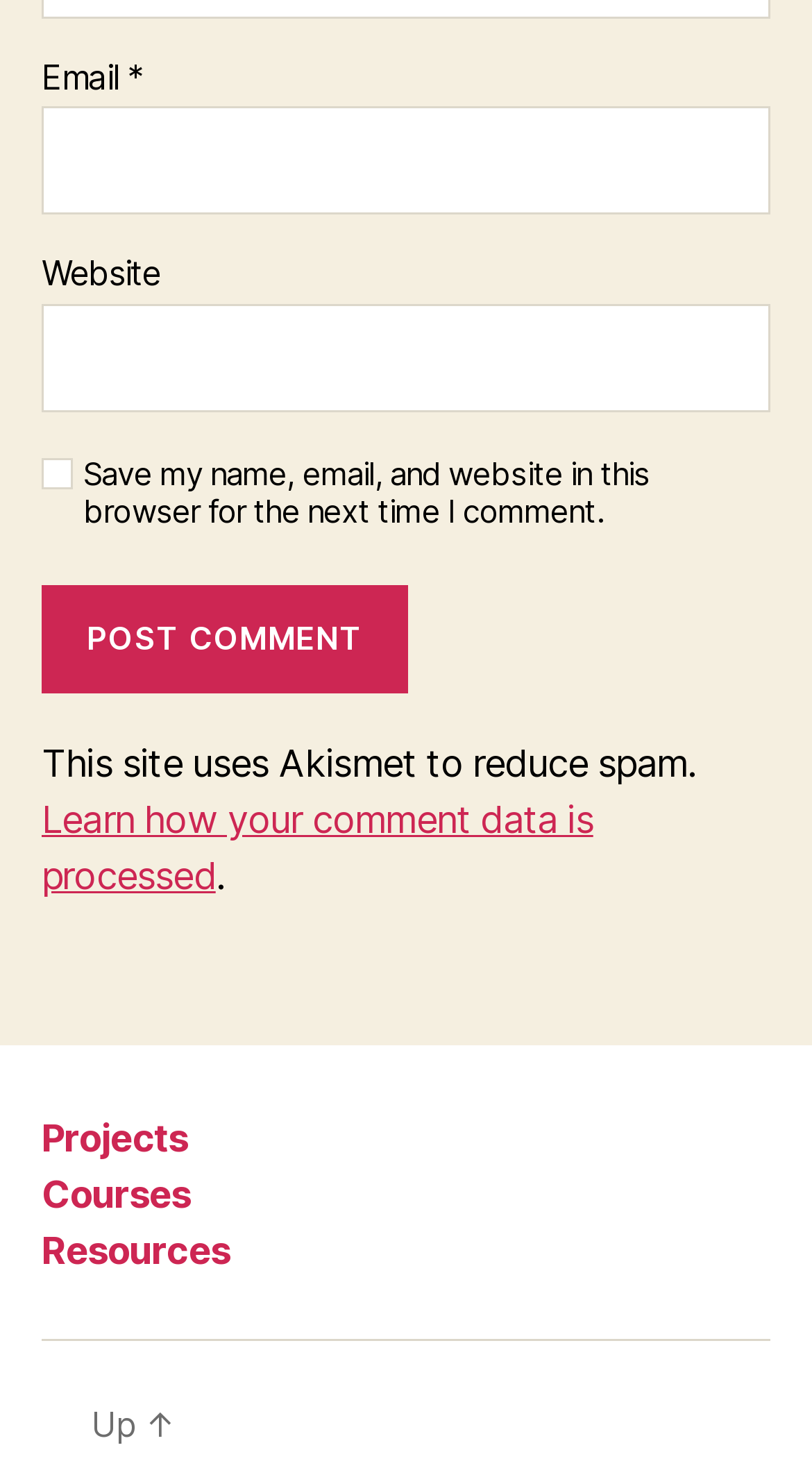Determine the bounding box coordinates of the element's region needed to click to follow the instruction: "Click the post comment button". Provide these coordinates as four float numbers between 0 and 1, formatted as [left, top, right, bottom].

[0.051, 0.399, 0.503, 0.472]